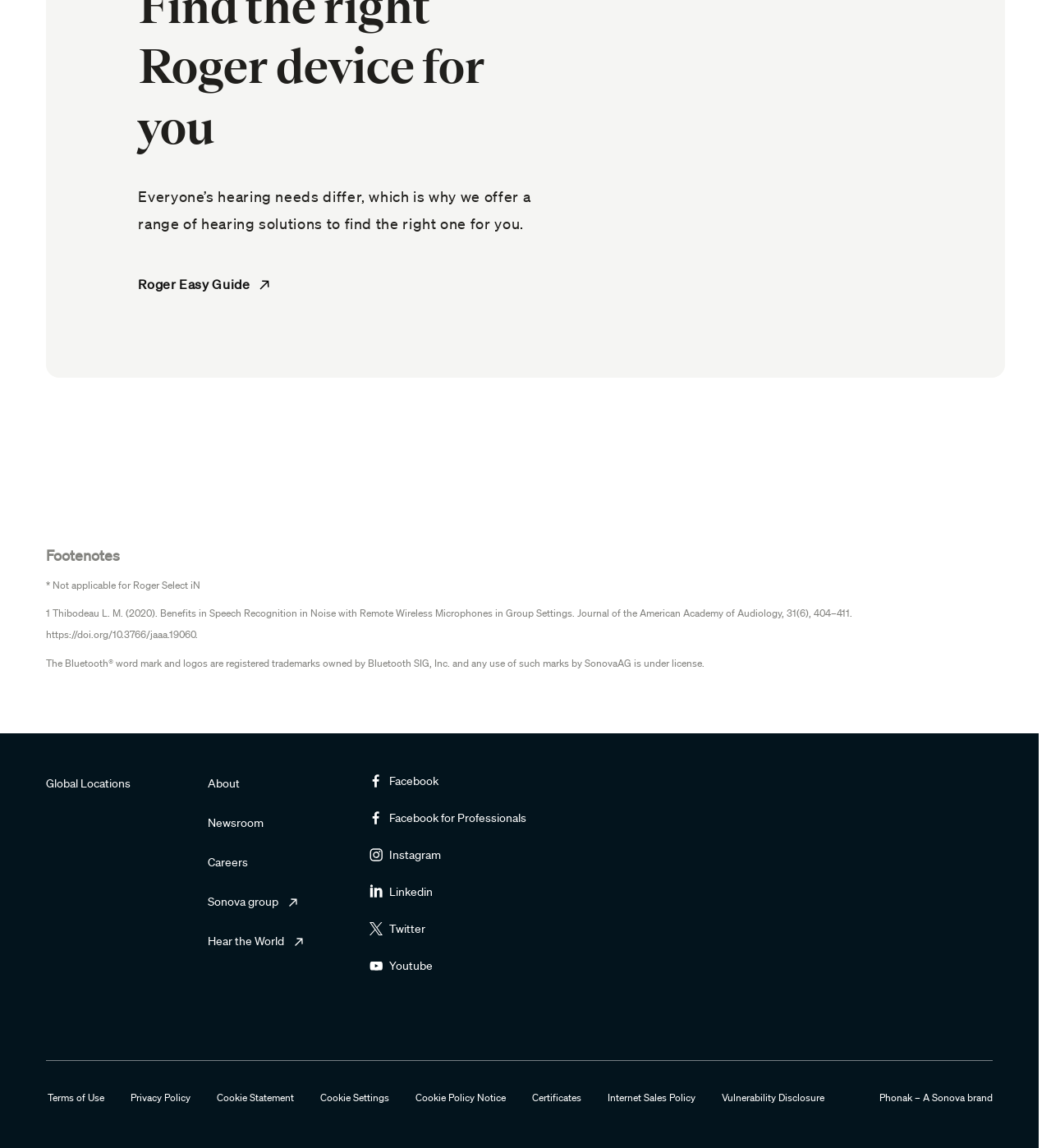From the screenshot, find the bounding box of the UI element matching this description: "Twitter". Supply the bounding box coordinates in the form [left, top, right, bottom], each a float between 0 and 1.

[0.352, 0.802, 0.559, 0.817]